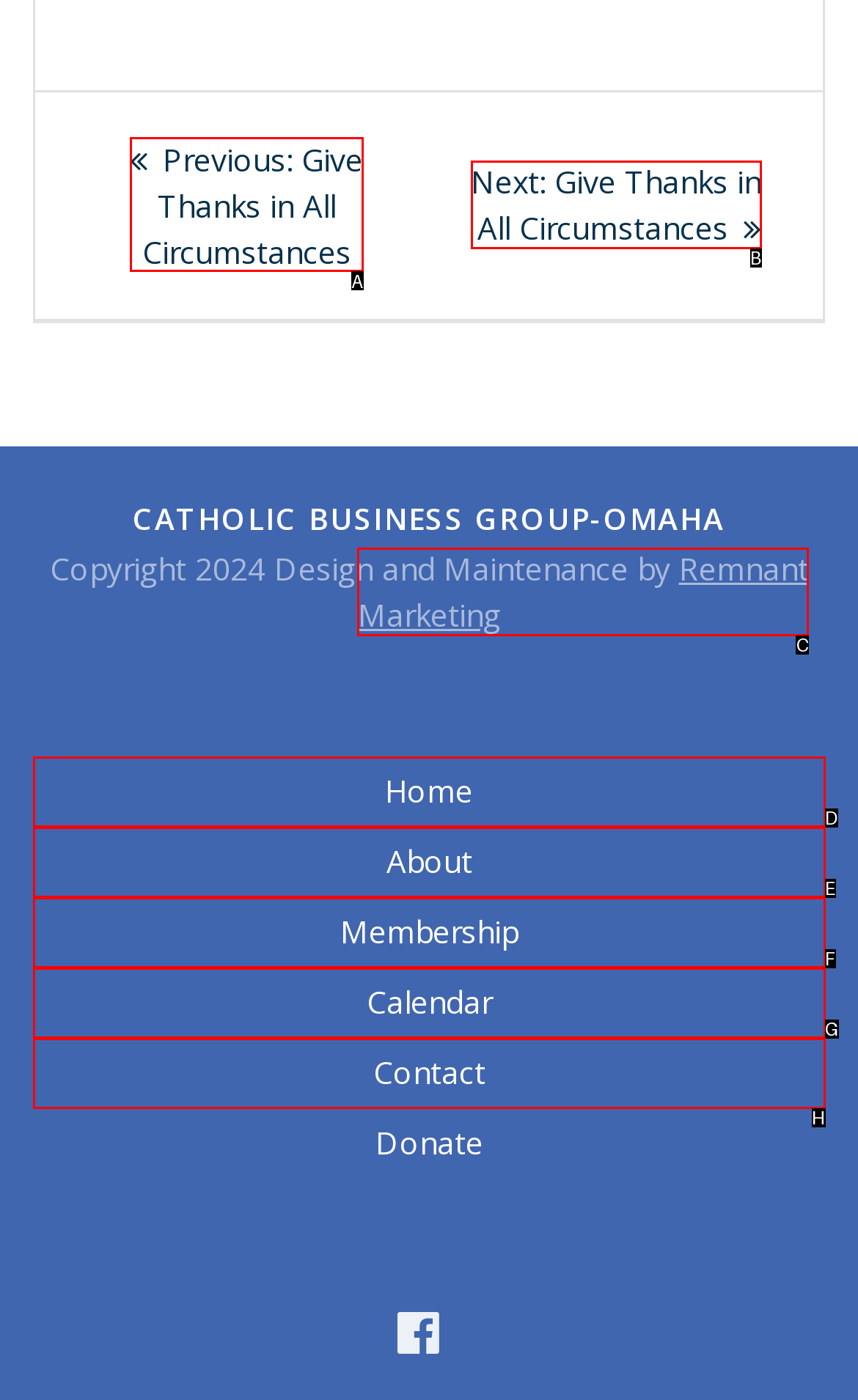Given the description: Remnant Marketing, select the HTML element that matches it best. Reply with the letter of the chosen option directly.

C